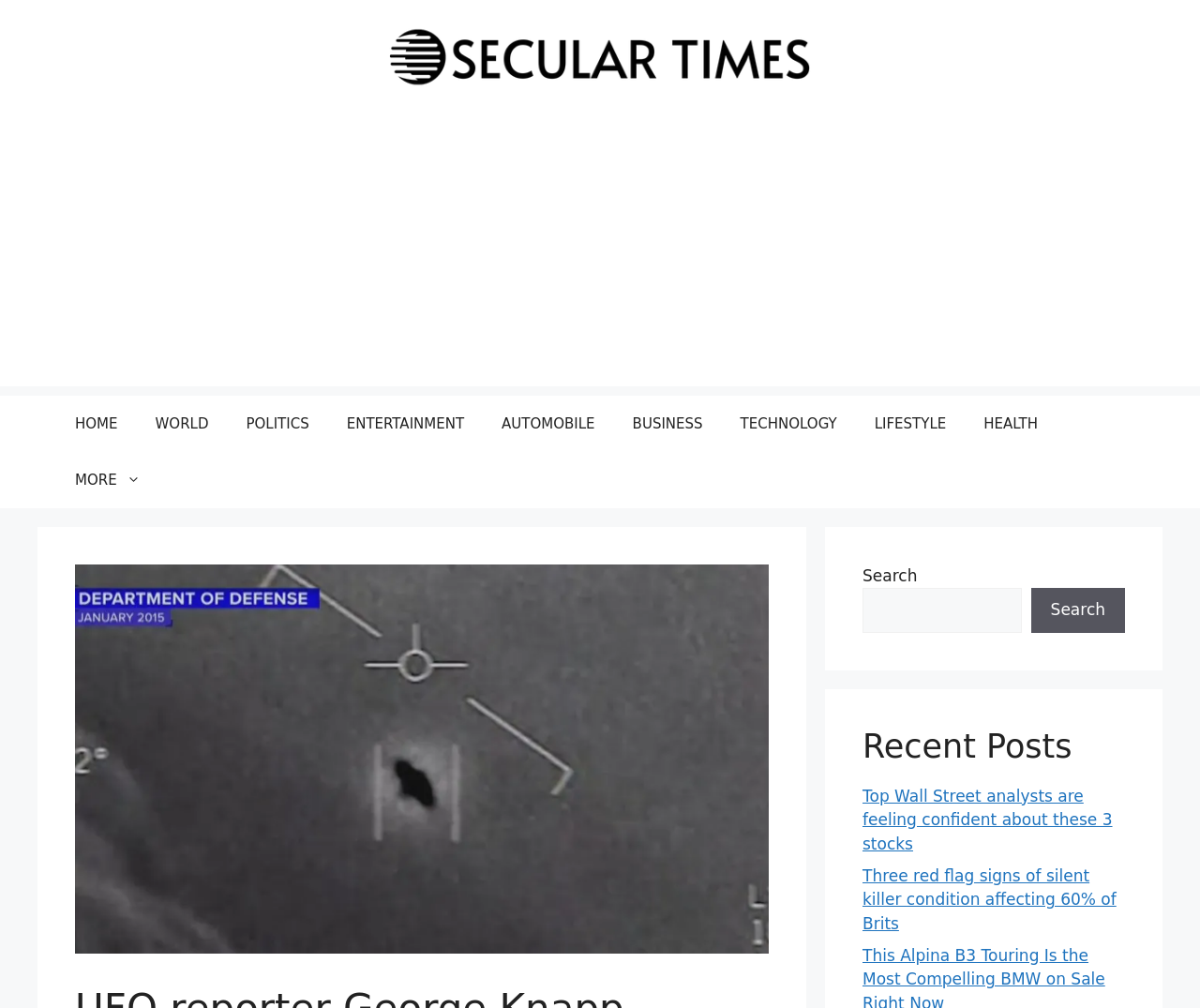Identify the bounding box for the UI element described as: "November 2010". The coordinates should be four float numbers between 0 and 1, i.e., [left, top, right, bottom].

None